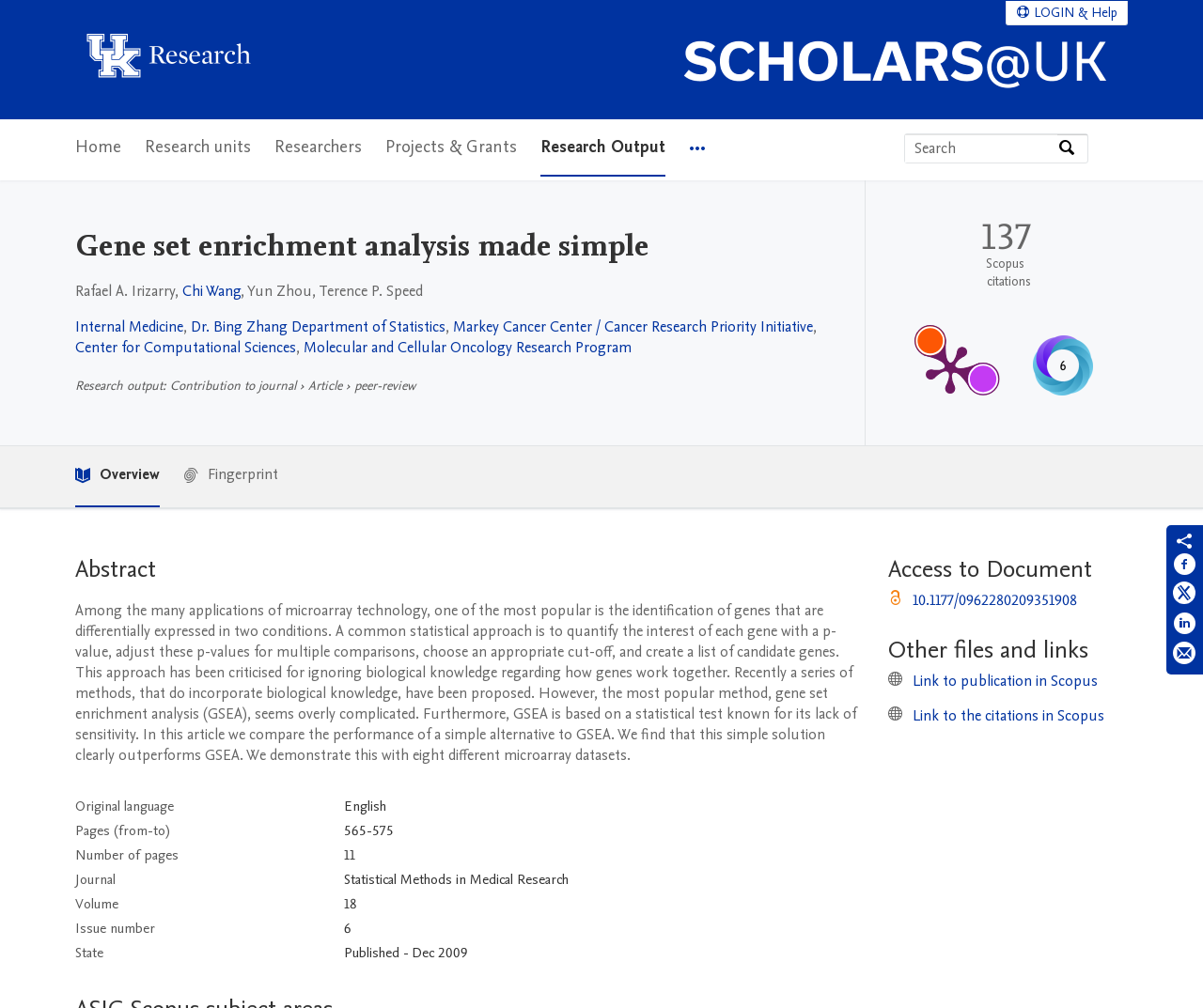Please analyze the image and give a detailed answer to the question:
What is the volume number of the journal?

The volume number is mentioned in the table below the 'Abstract' section, in the row with the 'Volume' header, where it says '18'.